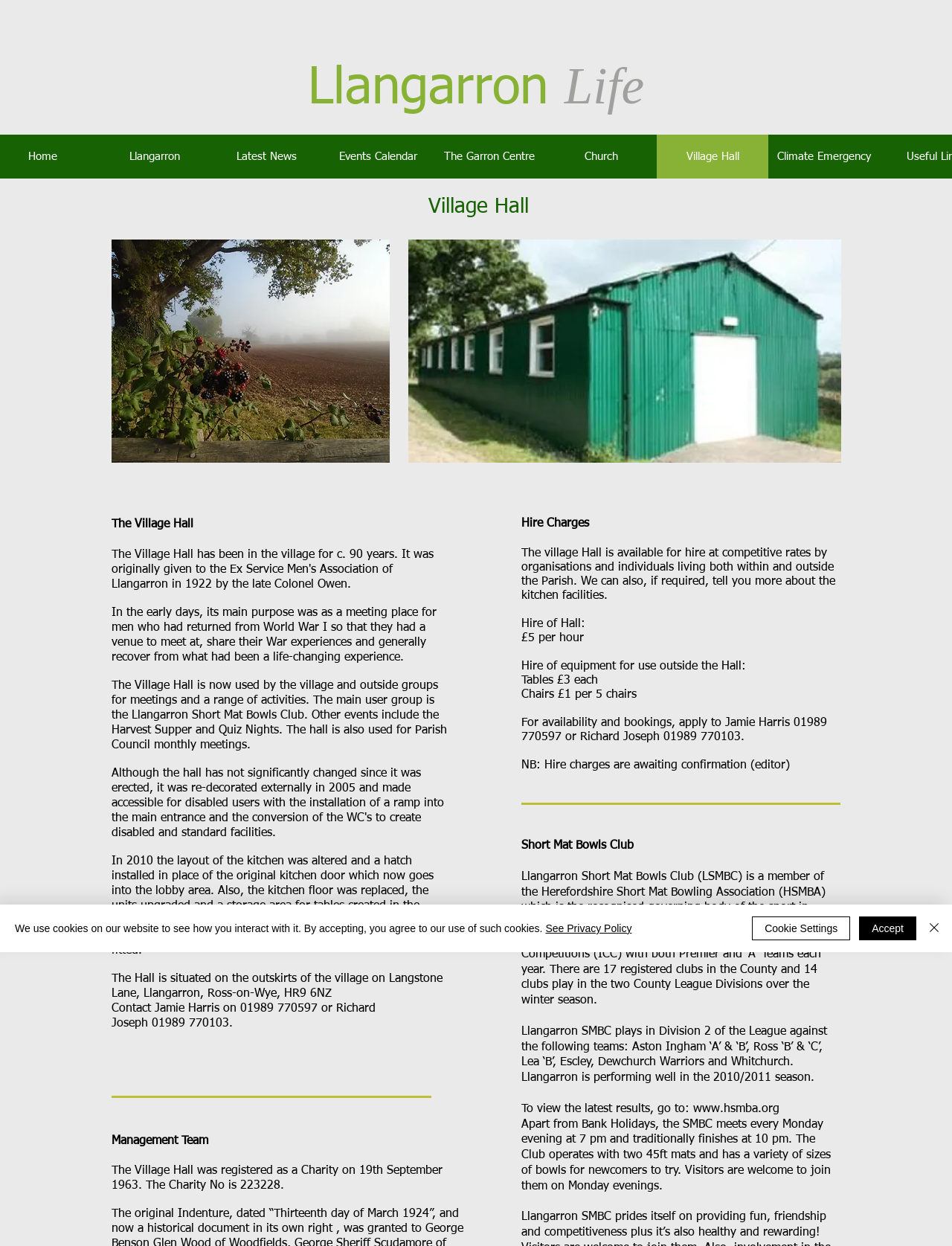Please determine the bounding box coordinates of the element to click on in order to accomplish the following task: "Learn about Short Mat Bowls Club". Ensure the coordinates are four float numbers ranging from 0 to 1, i.e., [left, top, right, bottom].

[0.548, 0.674, 0.666, 0.684]